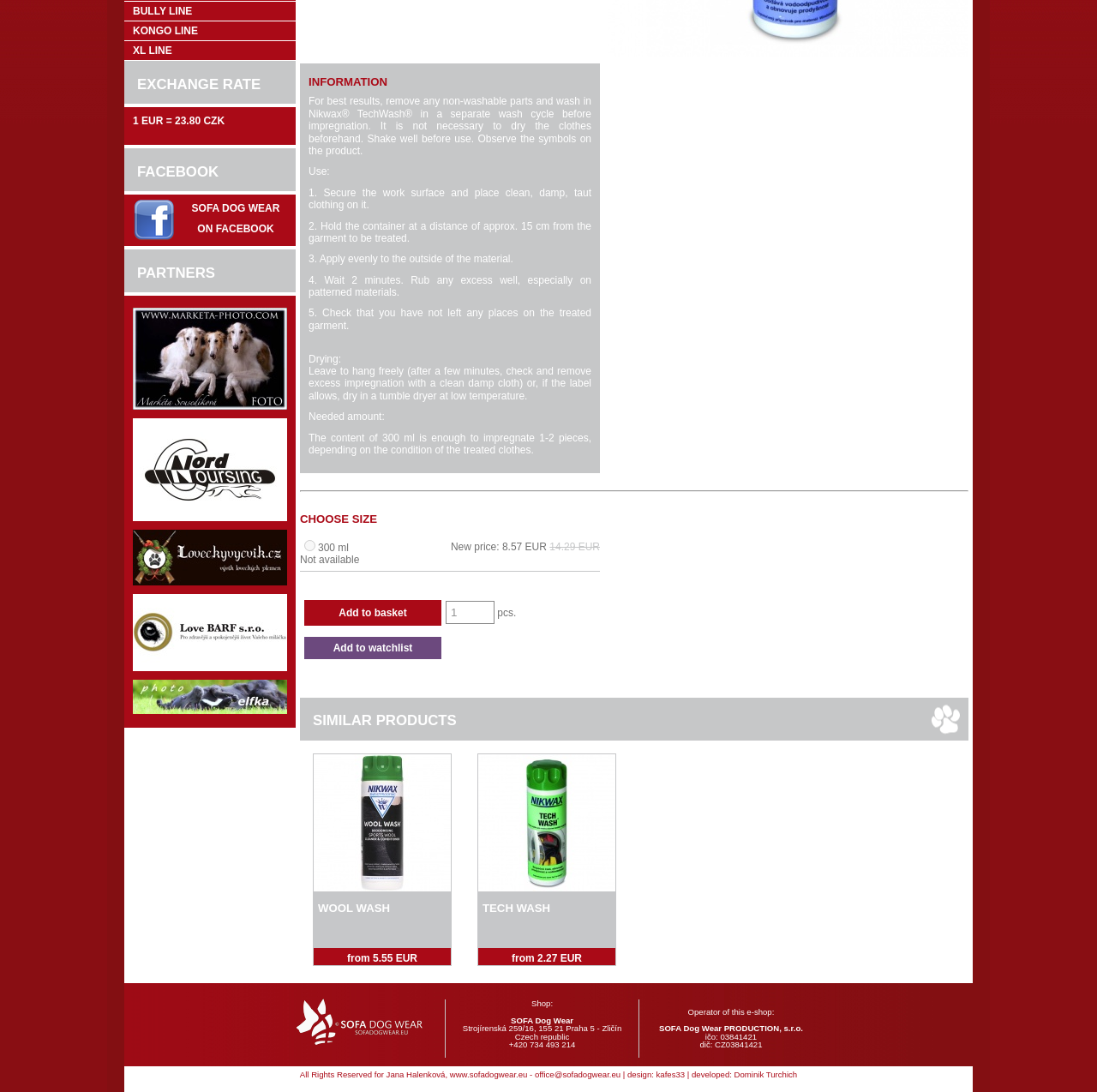Bounding box coordinates should be in the format (top-left x, top-left y, bottom-right x, bottom-right y) and all values should be floating point numbers between 0 and 1. Determine the bounding box coordinate for the UI element described as: Tech Wash

[0.436, 0.808, 0.561, 0.883]